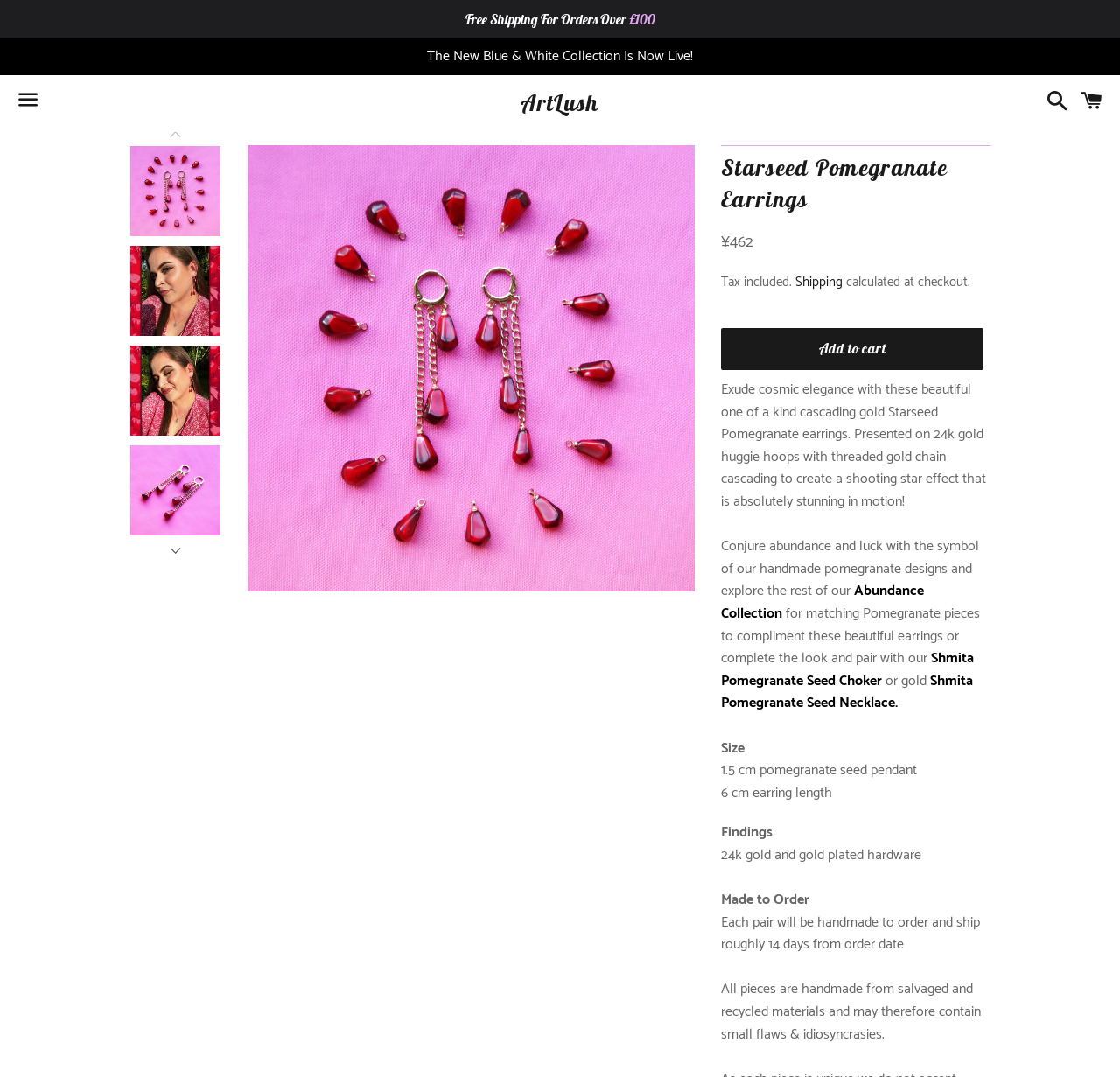What is the length of the earrings?
Using the image as a reference, deliver a detailed and thorough answer to the question.

The length of the earrings can be found in the product description section, under the 'Size' heading. It is stated that the earring length is '6 cm'. This information is located below the product image and above the 'Add to cart' button.